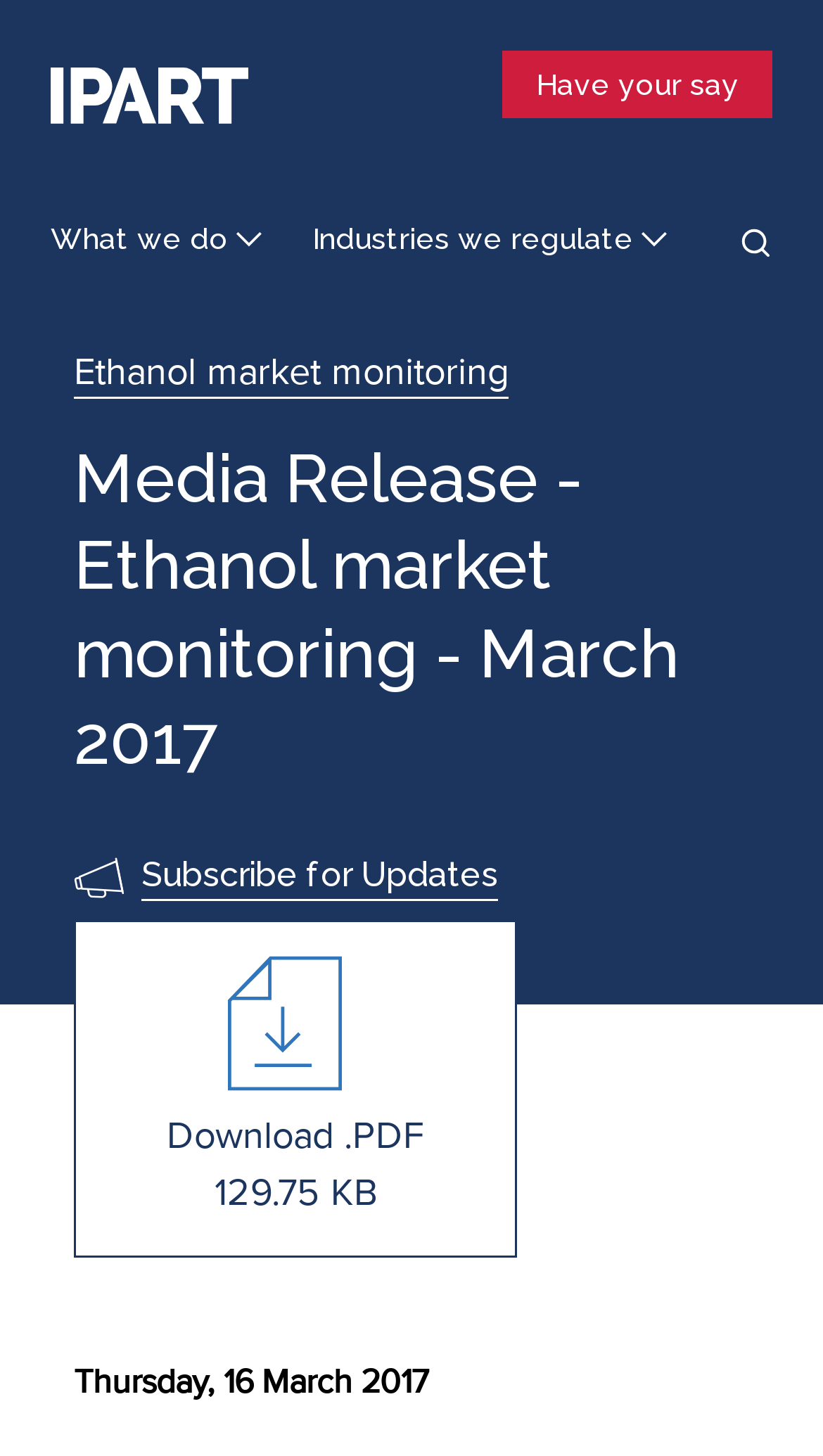Please find the bounding box coordinates of the element that must be clicked to perform the given instruction: "Click the IPART Logo". The coordinates should be four float numbers from 0 to 1, i.e., [left, top, right, bottom].

[0.062, 0.046, 0.303, 0.085]